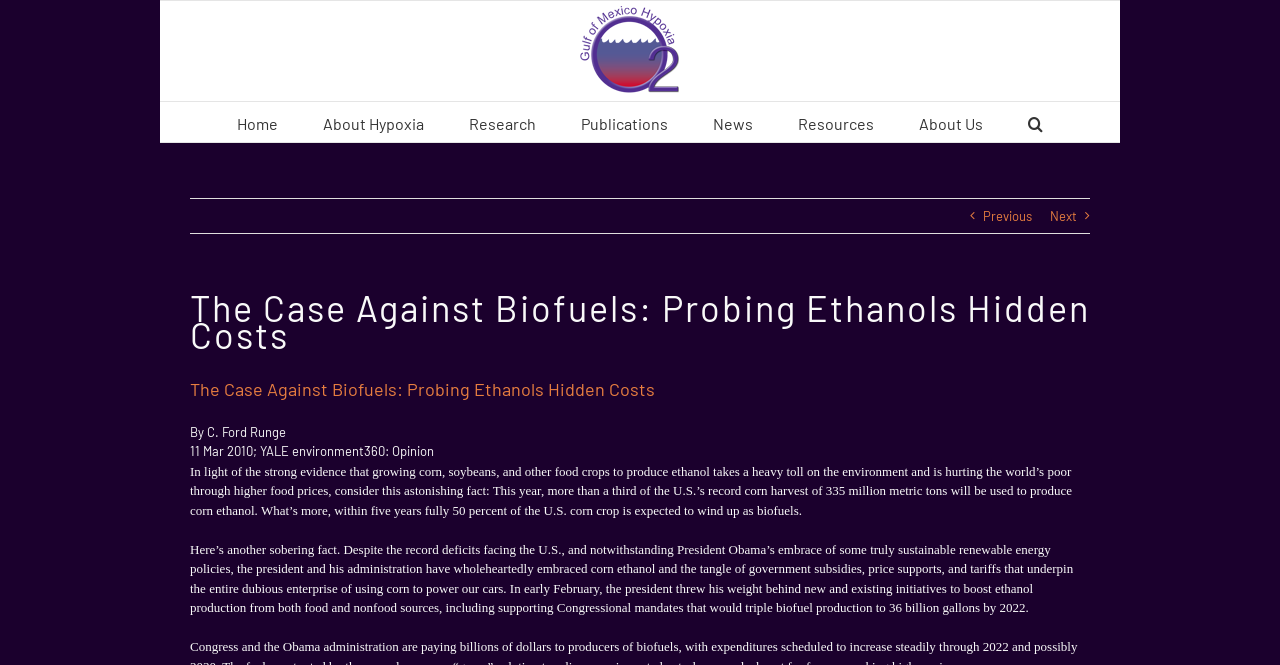What is the publication date of the article?
Offer a detailed and exhaustive answer to the question.

In the article content, I found a StaticText element with the text '11 Mar 2010; YALE environment360: Opinion', which suggests that the publication date of the article is 11 Mar 2010.